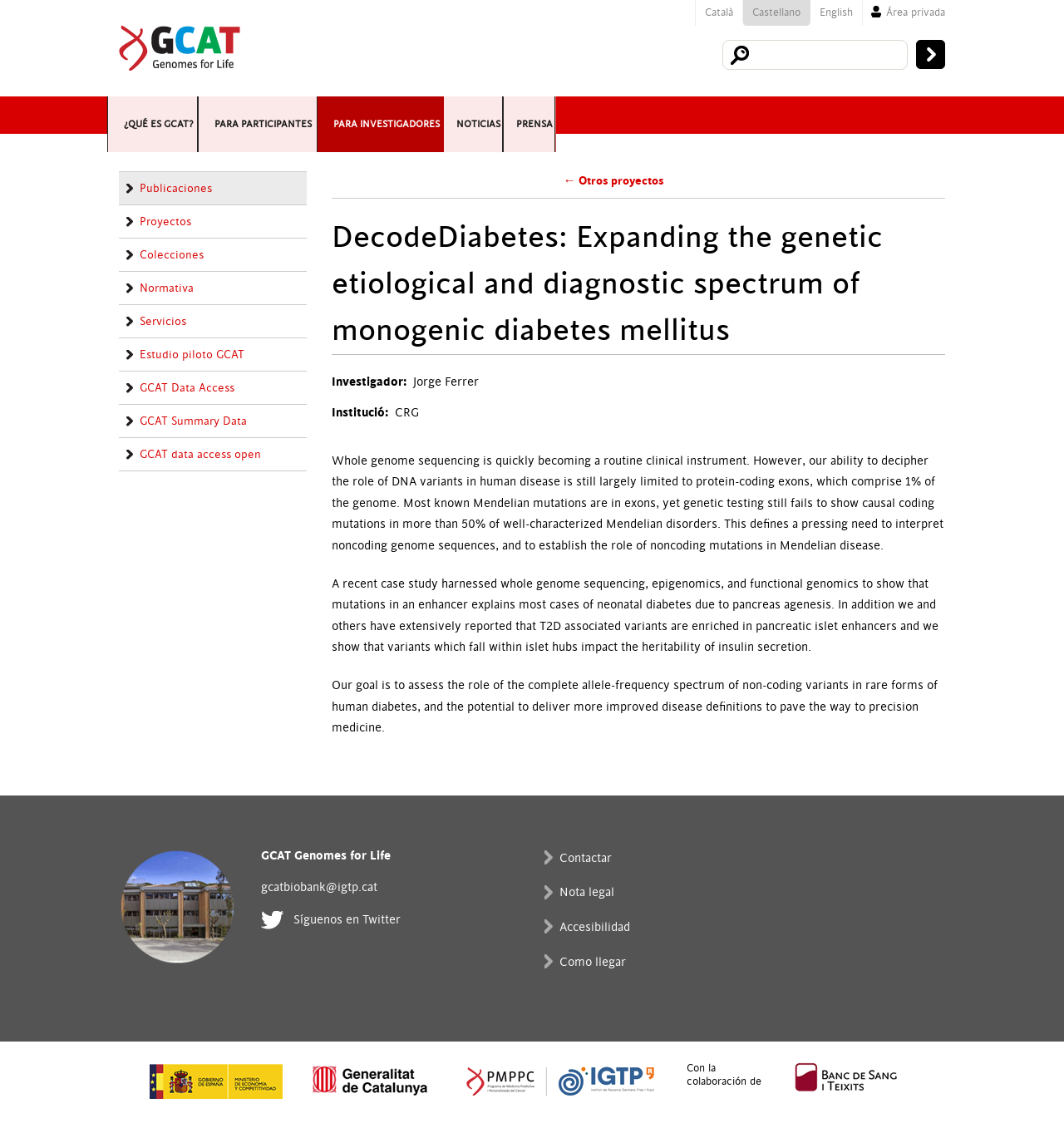Provide a thorough description of the webpage you see.

This webpage is about the DecodeDiabetes project, which focuses on expanding the genetic etiological and diagnostic spectrum of monogenic diabetes mellitus. At the top of the page, there is a logo and a navigation menu with links to different sections of the website, including "¿QUÉ ES GCAT?", "PARA PARTICIPANTES", "PARA INVESTIGADORES", "NOTICIAS", and "PRENSA". 

Below the navigation menu, there is a search box and a button labeled "Buscar". On the left side of the page, there are several links to different sections of the website, including "Publicaciones", "Proyectos", "Colecciones", "Normativa", "Servicios", and "Estudio piloto GCAT". 

The main content of the page is divided into several sections. The first section has a heading that describes the project, followed by a description list that provides information about the investigator, institution, and project details. 

The next section has three paragraphs of text that describe the project's goals and objectives. The text explains that whole genome sequencing is becoming a routine clinical instrument, but the ability to decipher the role of DNA variants in human disease is still limited. The project aims to assess the role of non-coding variants in rare forms of human diabetes and to deliver more improved disease definitions to pave the way to precision medicine.

At the bottom of the page, there is a section with links to different resources, including "GCAT Data Access", "GCAT Summary Data", and "GCAT data access open". There is also a section with contact information, including an email address, Twitter handle, and links to legal notices, accessibility information, and directions to the institution.

Finally, there are logos and links to several collaborating institutions, including the Government of Spain, the Generalitat de Catalunya, and the PMPPC - Programa de Medicina Predictiva i Personalitzada del Càncer / Institut de Recerca Germans Trias i Pujol.